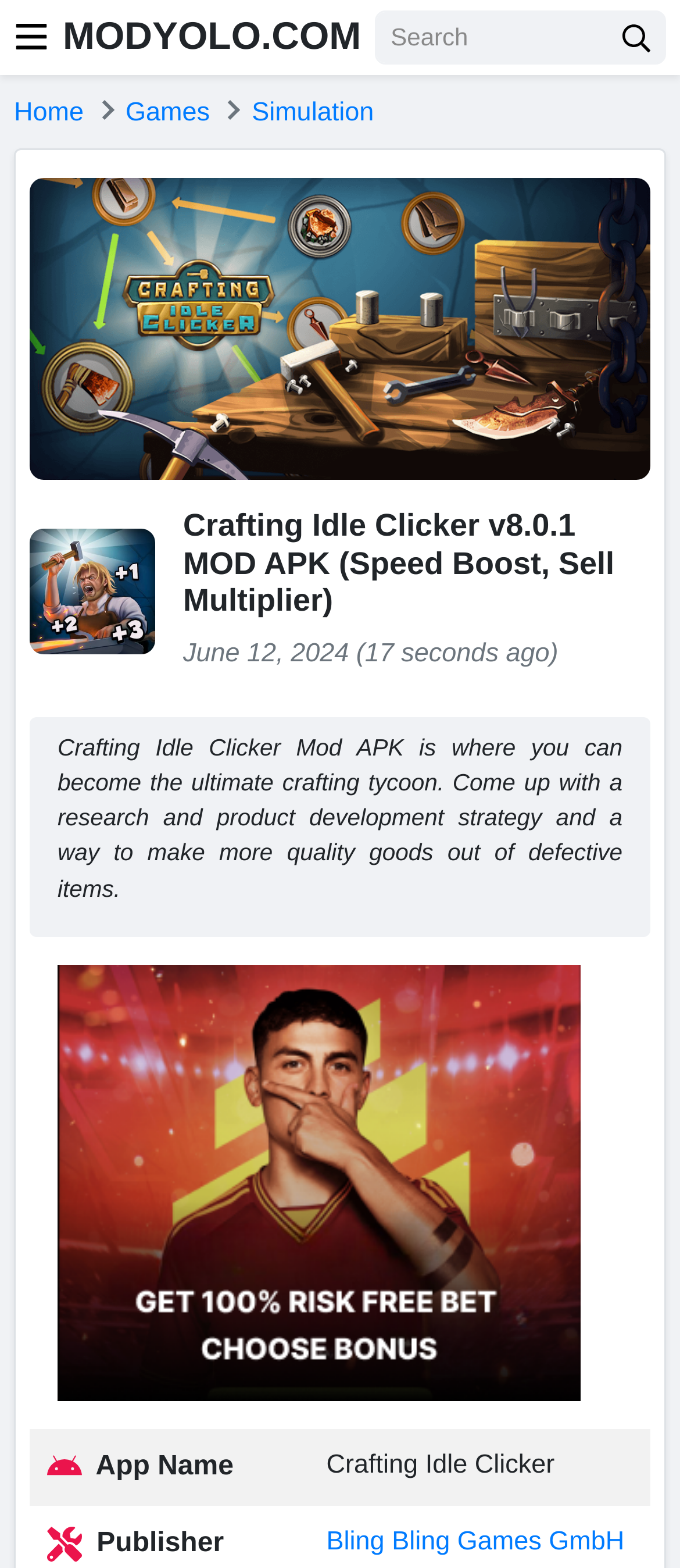Locate the bounding box for the described UI element: "parent_node: MODYOLO.COM". Ensure the coordinates are four float numbers between 0 and 1, formatted as [left, top, right, bottom].

[0.021, 0.0, 0.072, 0.047]